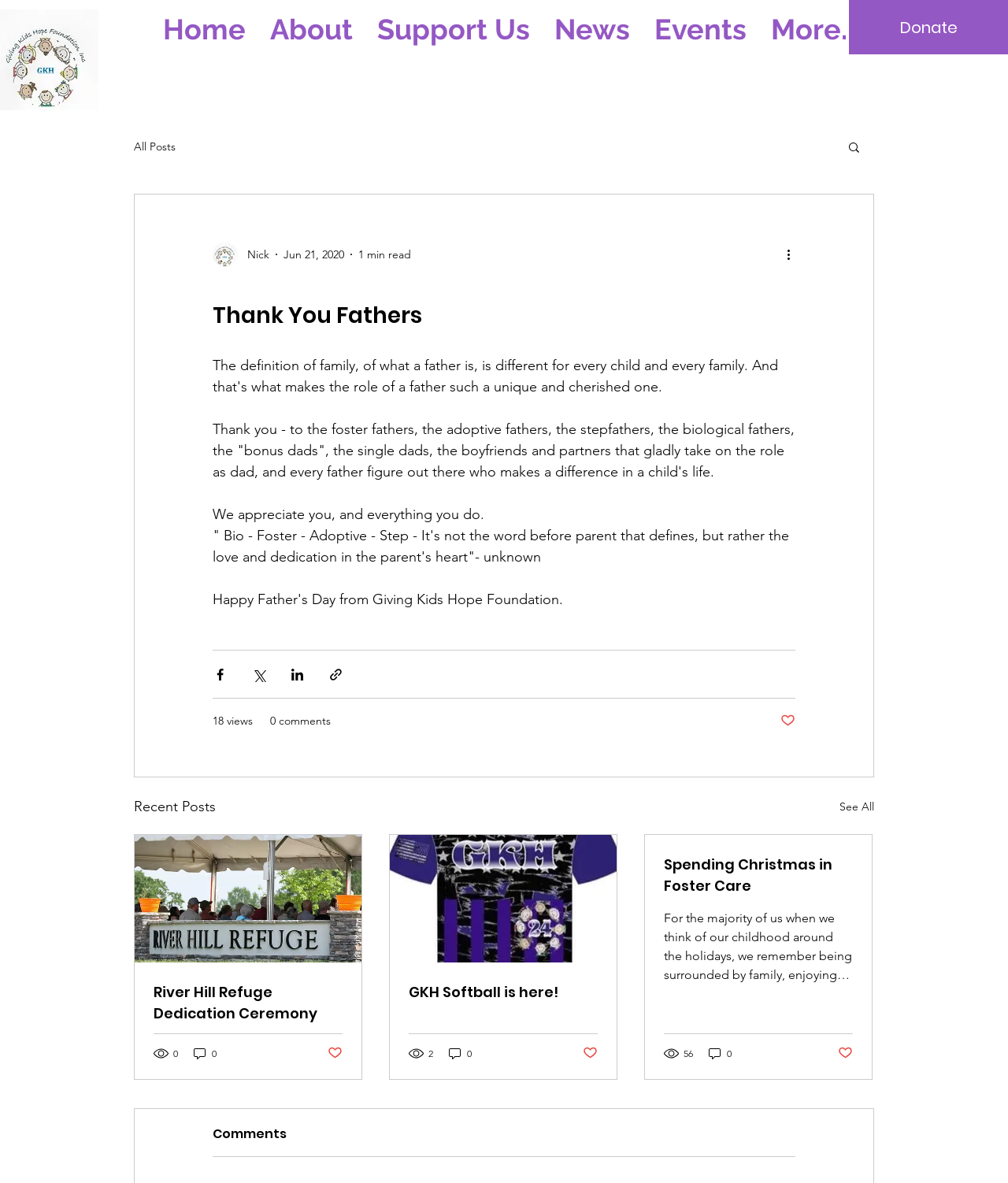Use the details in the image to answer the question thoroughly: 
What is the purpose of the button 'More actions'?

I found the button 'More actions' by looking for buttons on the webpage. The button is located below the main article and has a pressed state of false, indicating that it is not currently pressed. The purpose of the button is to show more actions related to the article, such as sharing or liking.